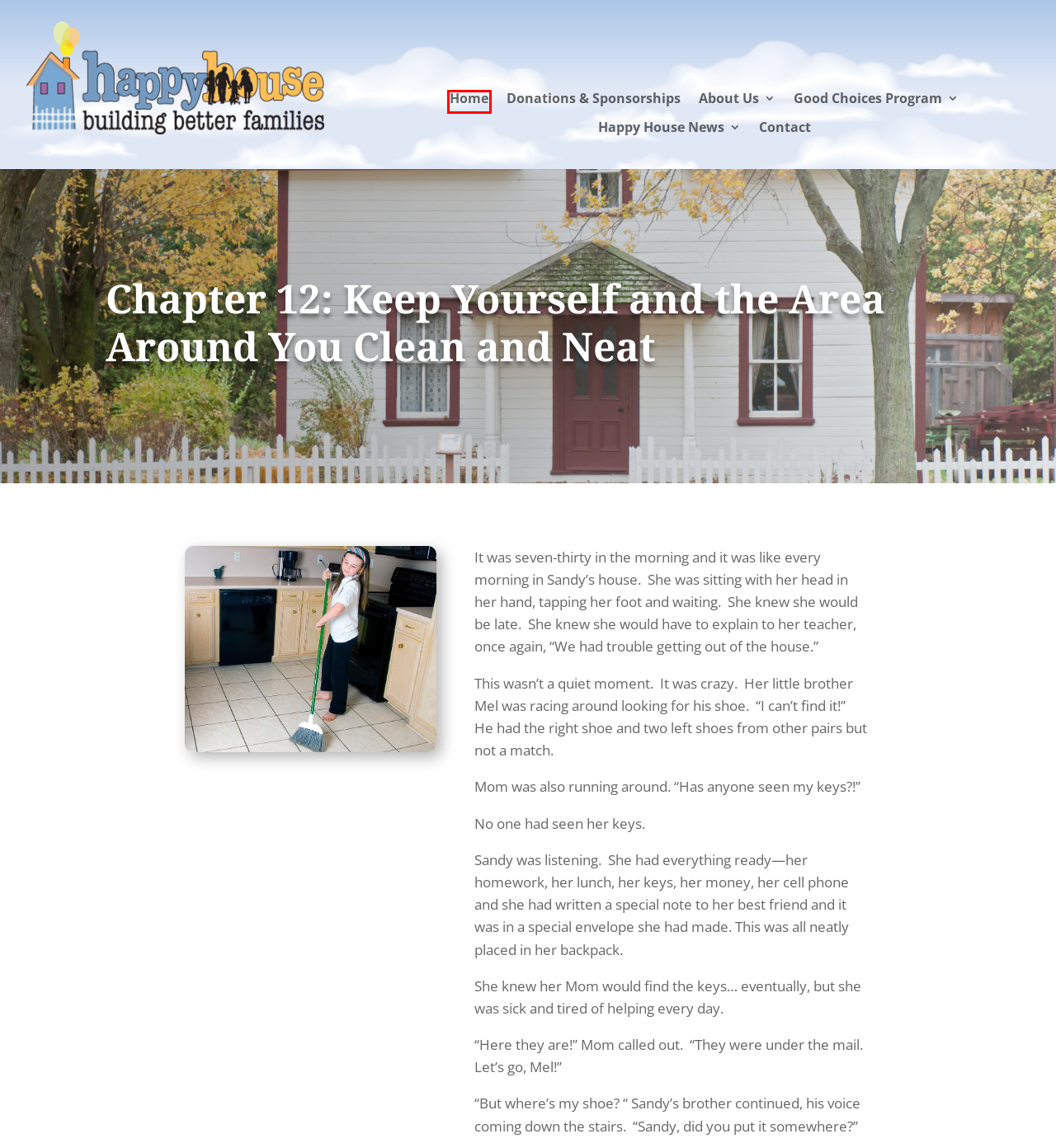Review the screenshot of a webpage containing a red bounding box around an element. Select the description that best matches the new webpage after clicking the highlighted element. The options are:
A. Chapter 11: Don’t Harm a Person Who Helps Others - Happy House
B. Home - Happy House
C. Happy House News - Happy House
D. Donations & Sponsorships - Happy House
E. About Happy House - Happy House
F. Good Choices Program - Happy House
G. Copyright and Legal Statement - Happy House
H. Contact - Happy House

B